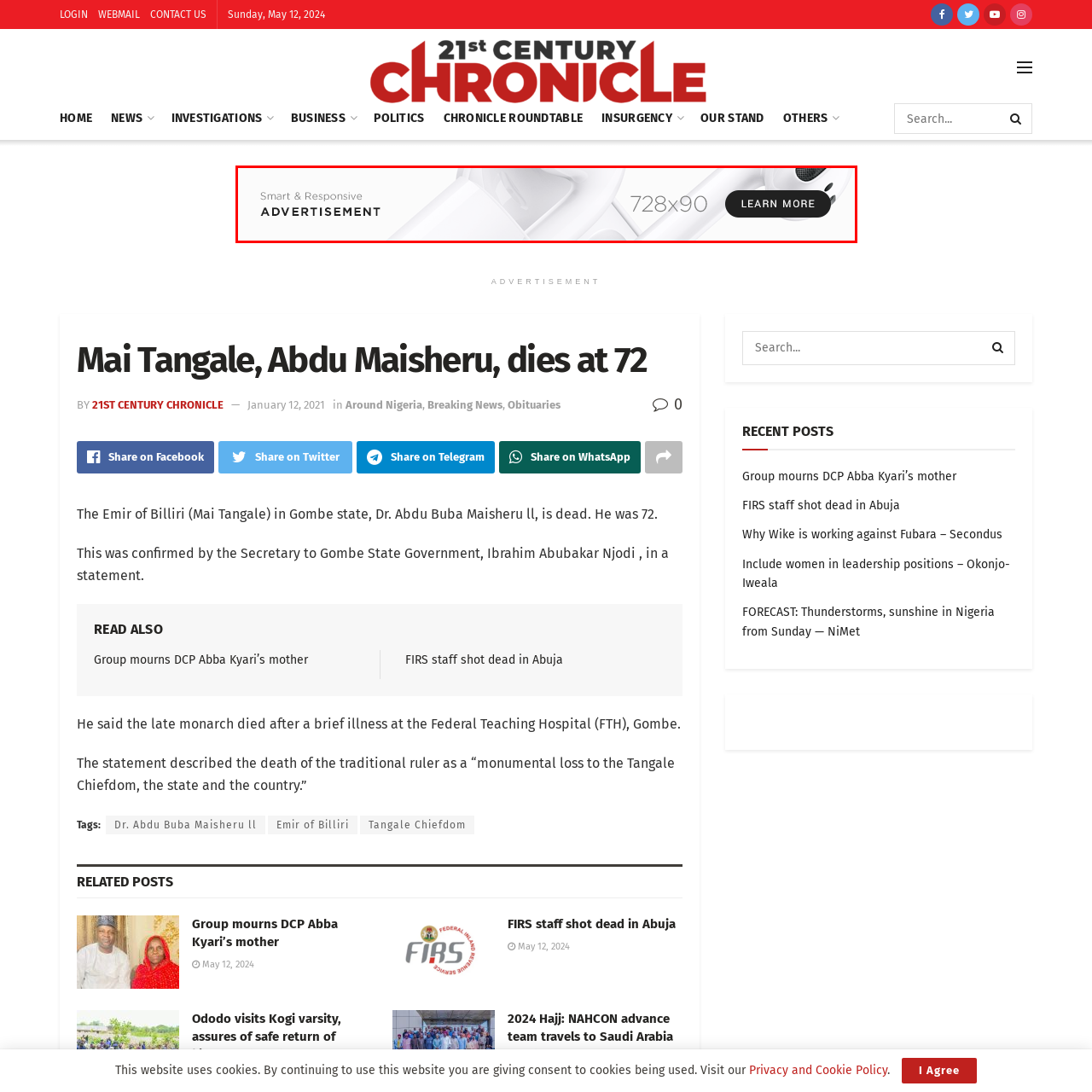What is the label on the call-to-action button?
Please look at the image marked with a red bounding box and provide a one-word or short-phrase answer based on what you see.

LEARN MORE